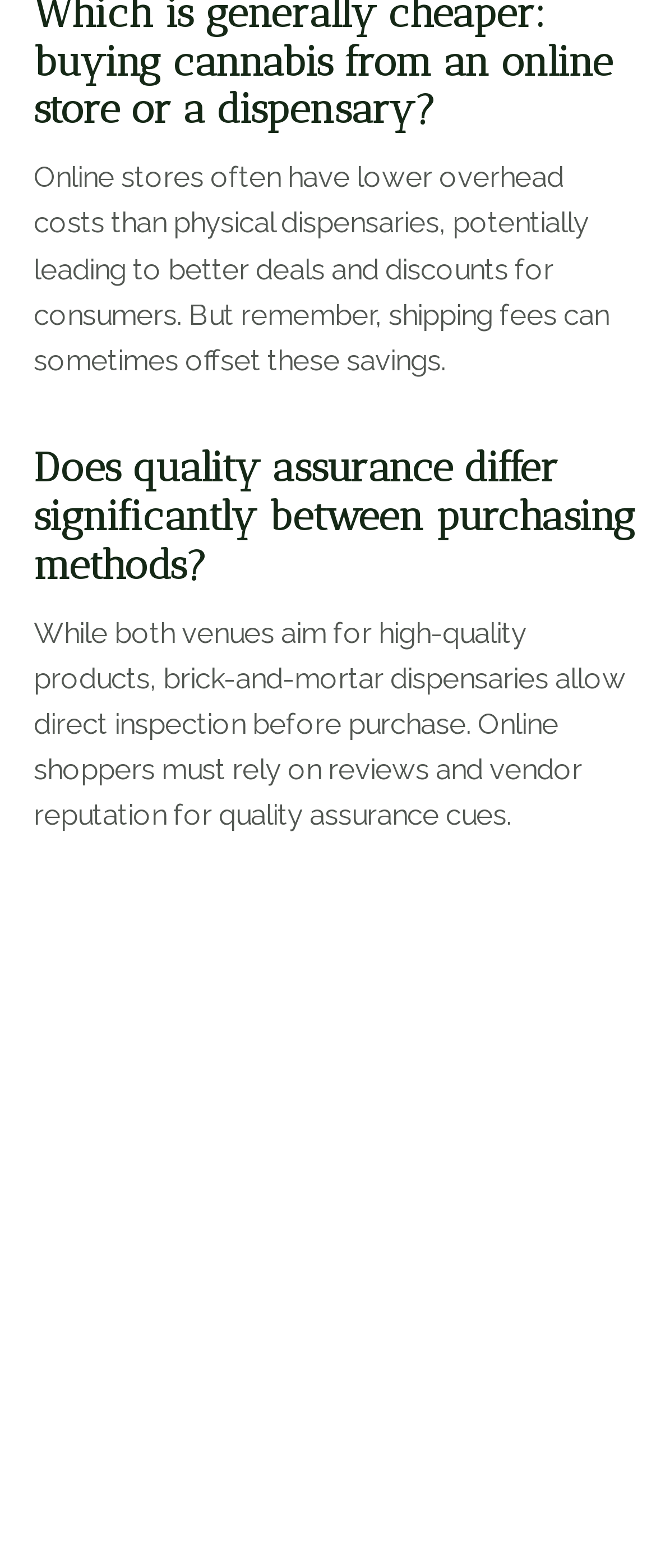Please respond to the question using a single word or phrase:
What is the date of the latest article?

February 27, 2024